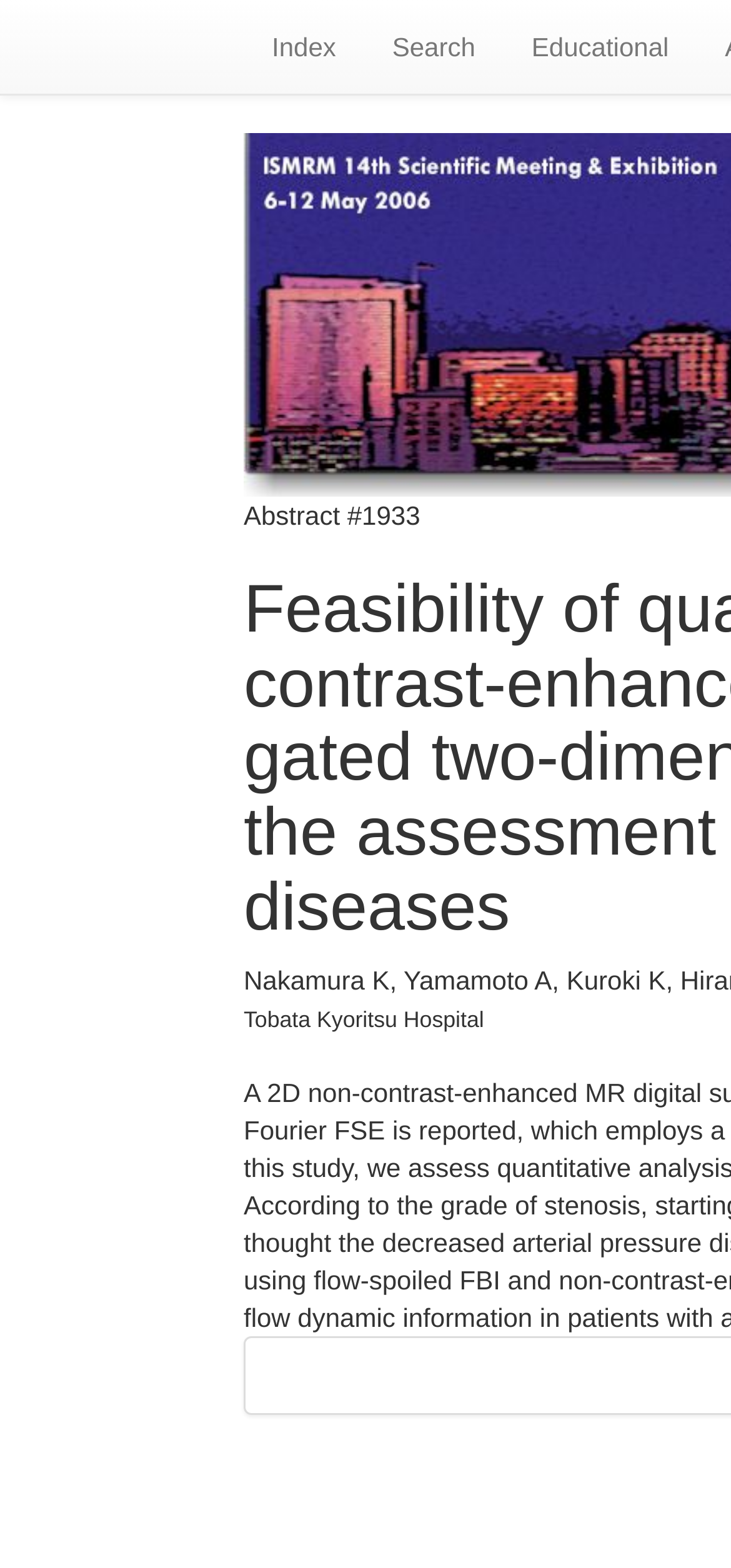Determine the main headline from the webpage and extract its text.

Feasibility of quantitative analysis of non-contrast-enhanced MRDSA using ECG-gated two-dimensional half-Fourier FSE for the assessment of peripheral vascular diseases